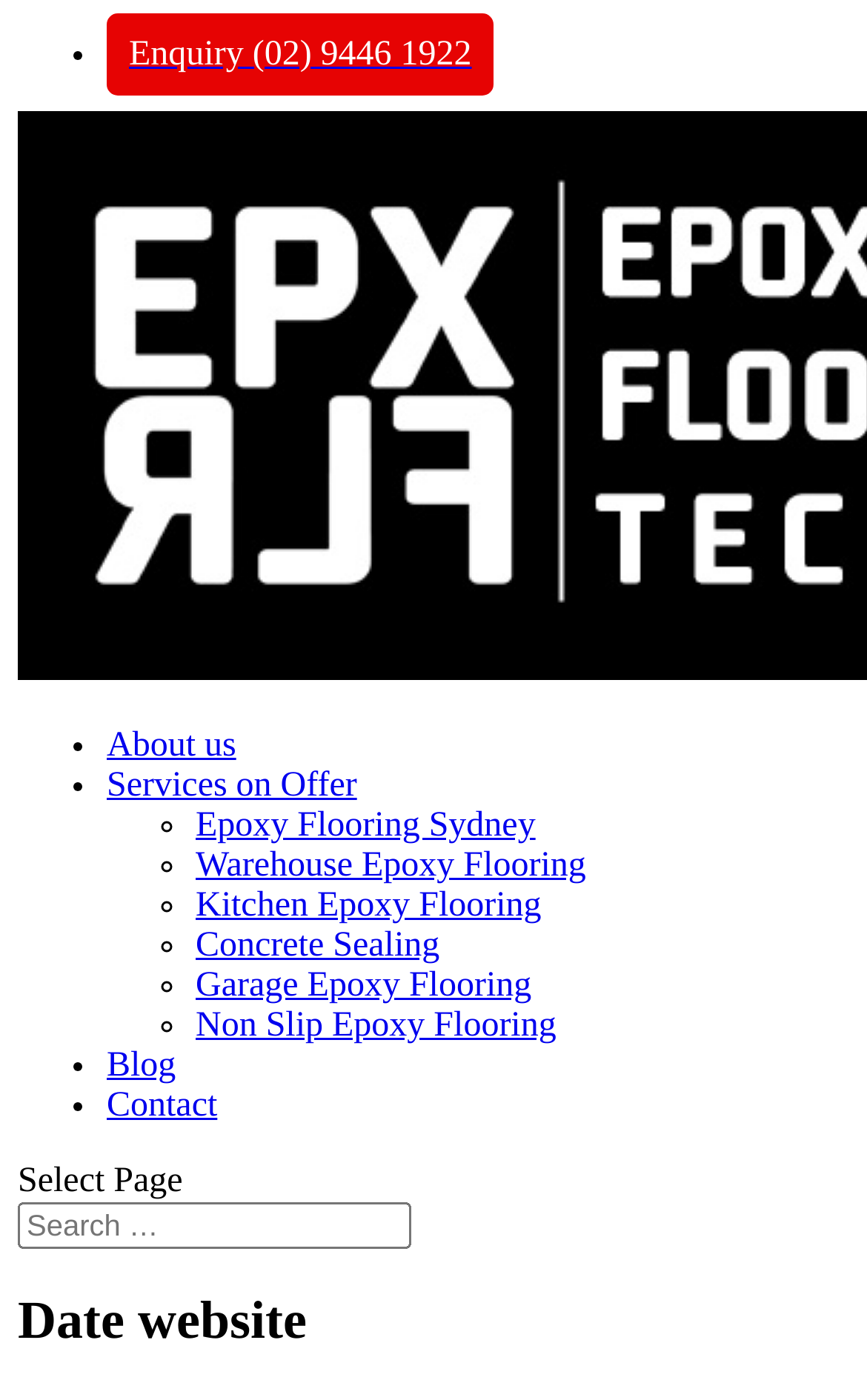Indicate the bounding box coordinates of the clickable region to achieve the following instruction: "Learn about the website."

[0.123, 0.519, 0.272, 0.546]